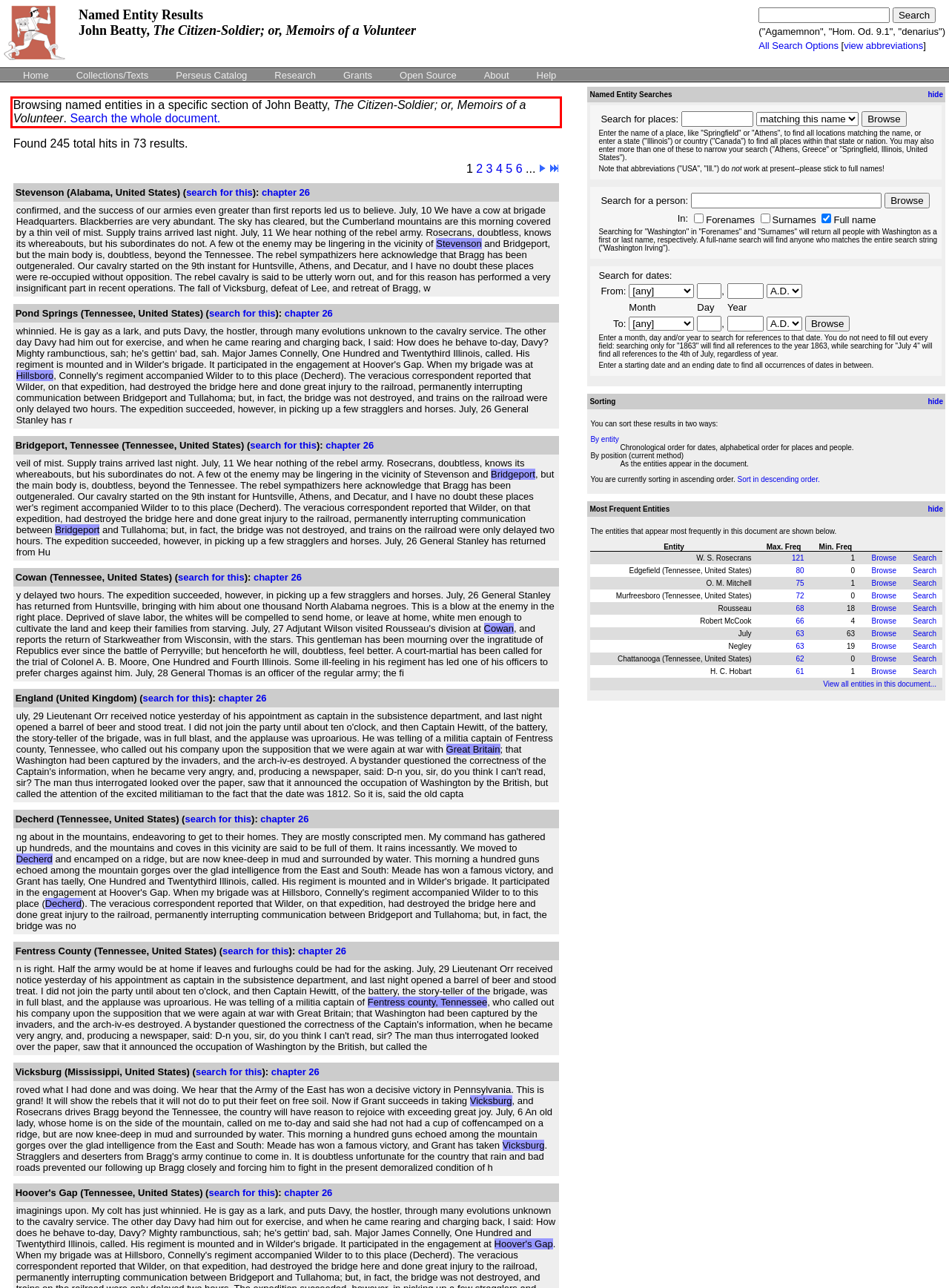From the provided screenshot, extract the text content that is enclosed within the red bounding box.

Browsing named entities in a specific section of John Beatty, The Citizen-Soldier; or, Memoirs of a Volunteer. Search the whole document.